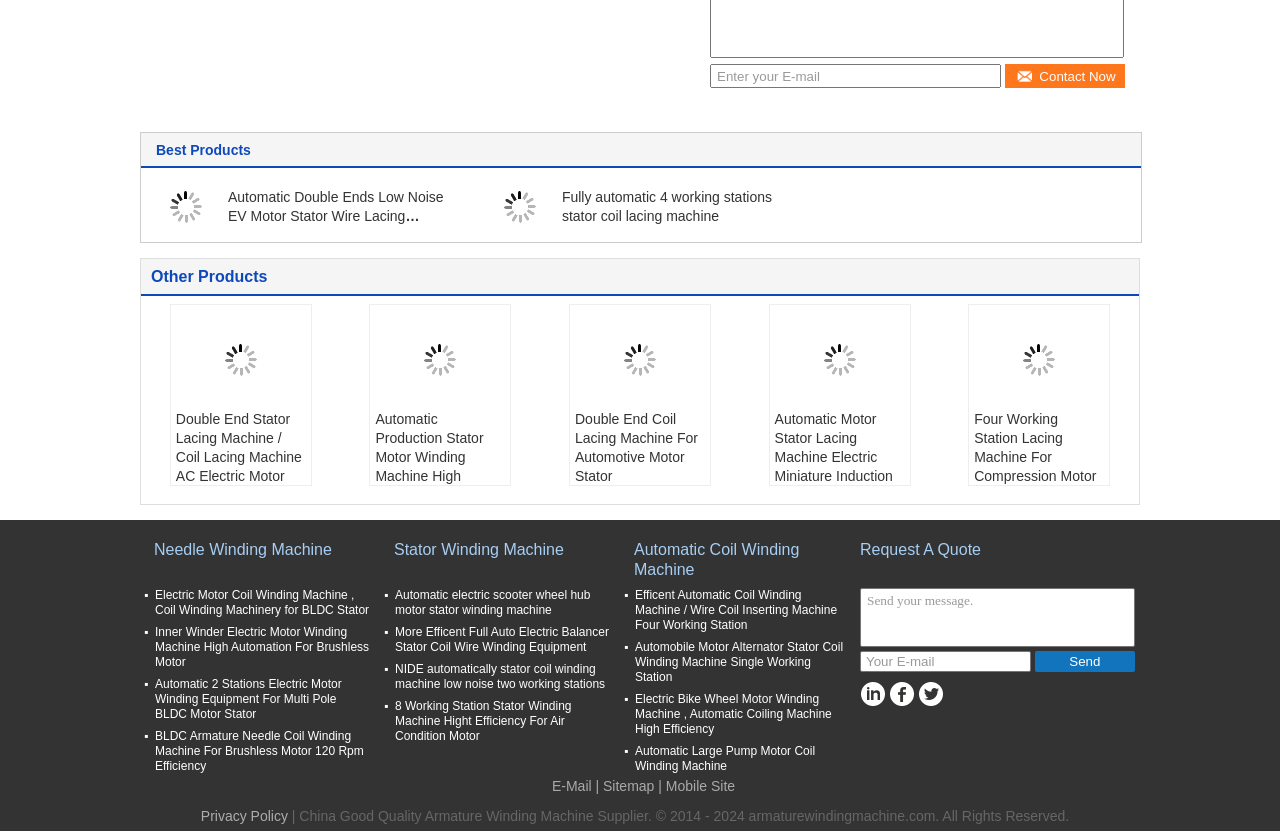Please determine the bounding box coordinates of the clickable area required to carry out the following instruction: "Contact Now". The coordinates must be four float numbers between 0 and 1, represented as [left, top, right, bottom].

[0.785, 0.077, 0.879, 0.106]